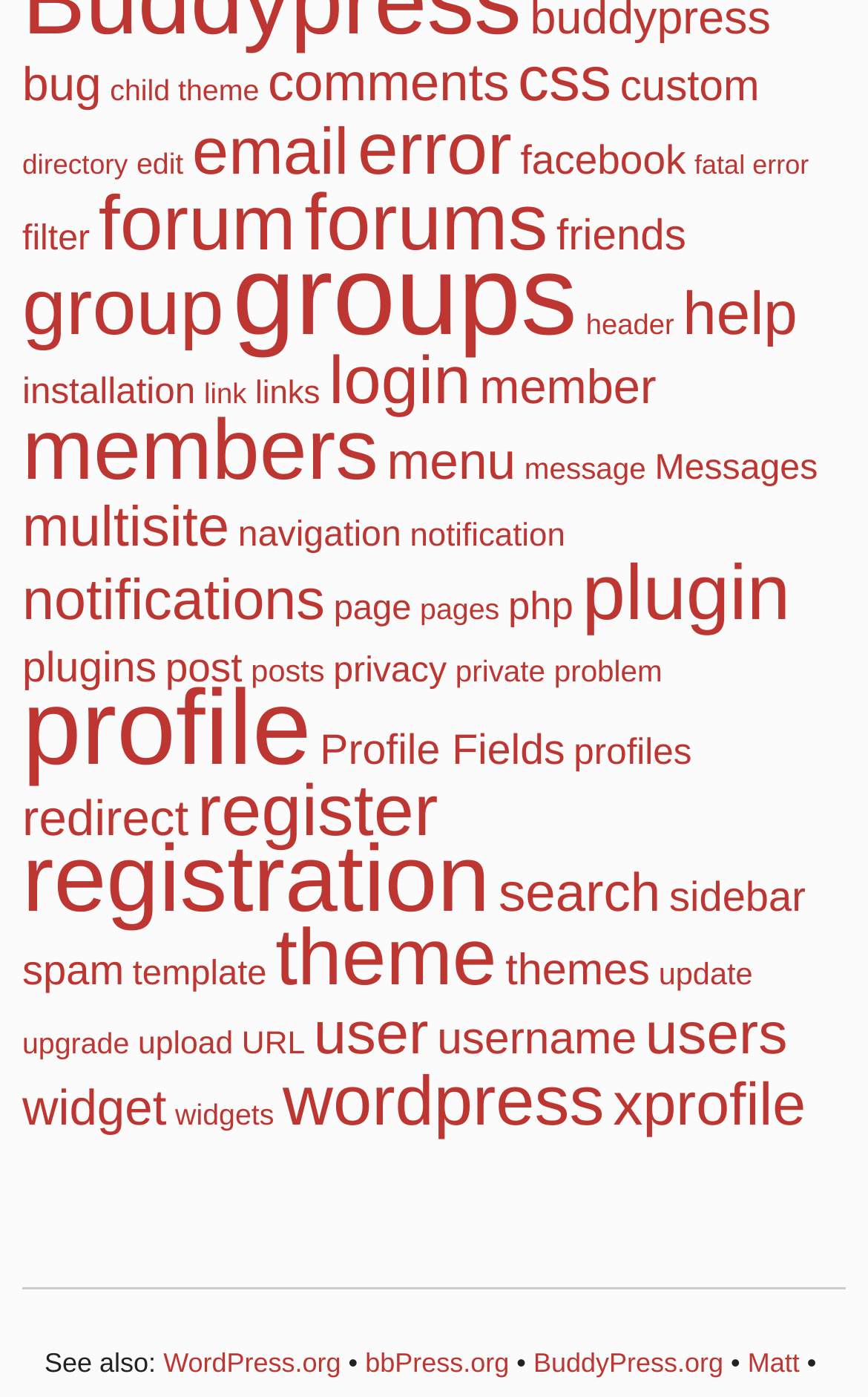Given the element description, predict the bounding box coordinates in the format (top-left x, top-left y, bottom-right x, bottom-right y). Make sure all values are between 0 and 1. Here is the element description: Profile Fields

[0.369, 0.521, 0.651, 0.555]